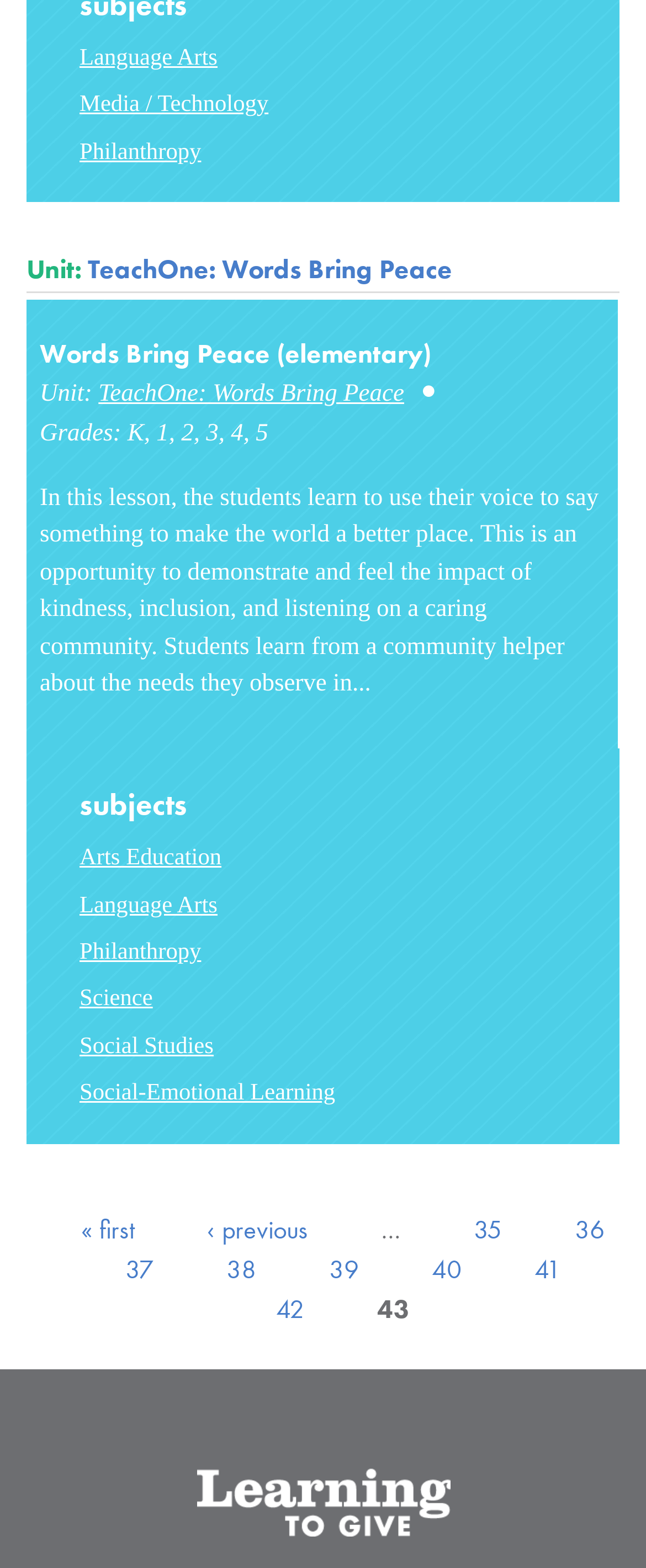Determine the bounding box coordinates for the area that should be clicked to carry out the following instruction: "Click on Language Arts".

[0.123, 0.074, 0.382, 0.094]